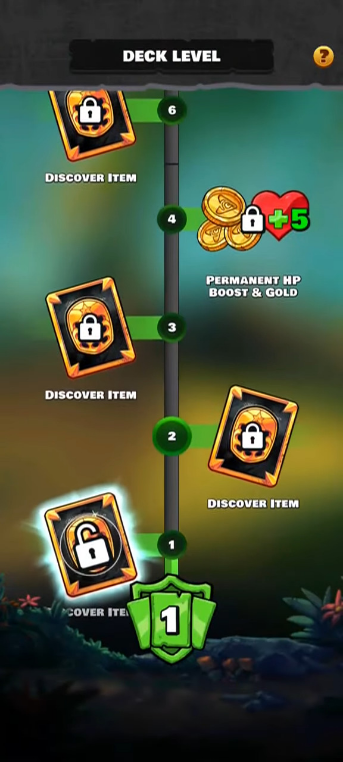Create a detailed narrative for the image.

The image depicts a user interface from a mobile game, showcasing the "Deck Level" progress system. At the top, the title "DECK LEVEL" is prominently displayed, signifying the player's current ranking or stage within the game. 

The layout consists of a vertical progression path represented by circular icons, each indicating different levels (1 to 6) with corresponding points along the path. Level 1 is highlighted at the bottom with a green badge, and beneath it, there are locked items denoted by padlock symbols, which signify the need to achieve certain criteria to unlock them. 

Moving up the path, players can see opportunities labeled as "Discover Item," which suggests rewards or collectibles are available at those levels. At level 4, golden coins and a heart icon indicating a health boost provide insight into the game's mechanics, showing that players gain resources and enhancements as they progress. Overall, the design elegantly integrates gameplay elements with a visually engaging backdrop, encouraging users to advance through the levels.